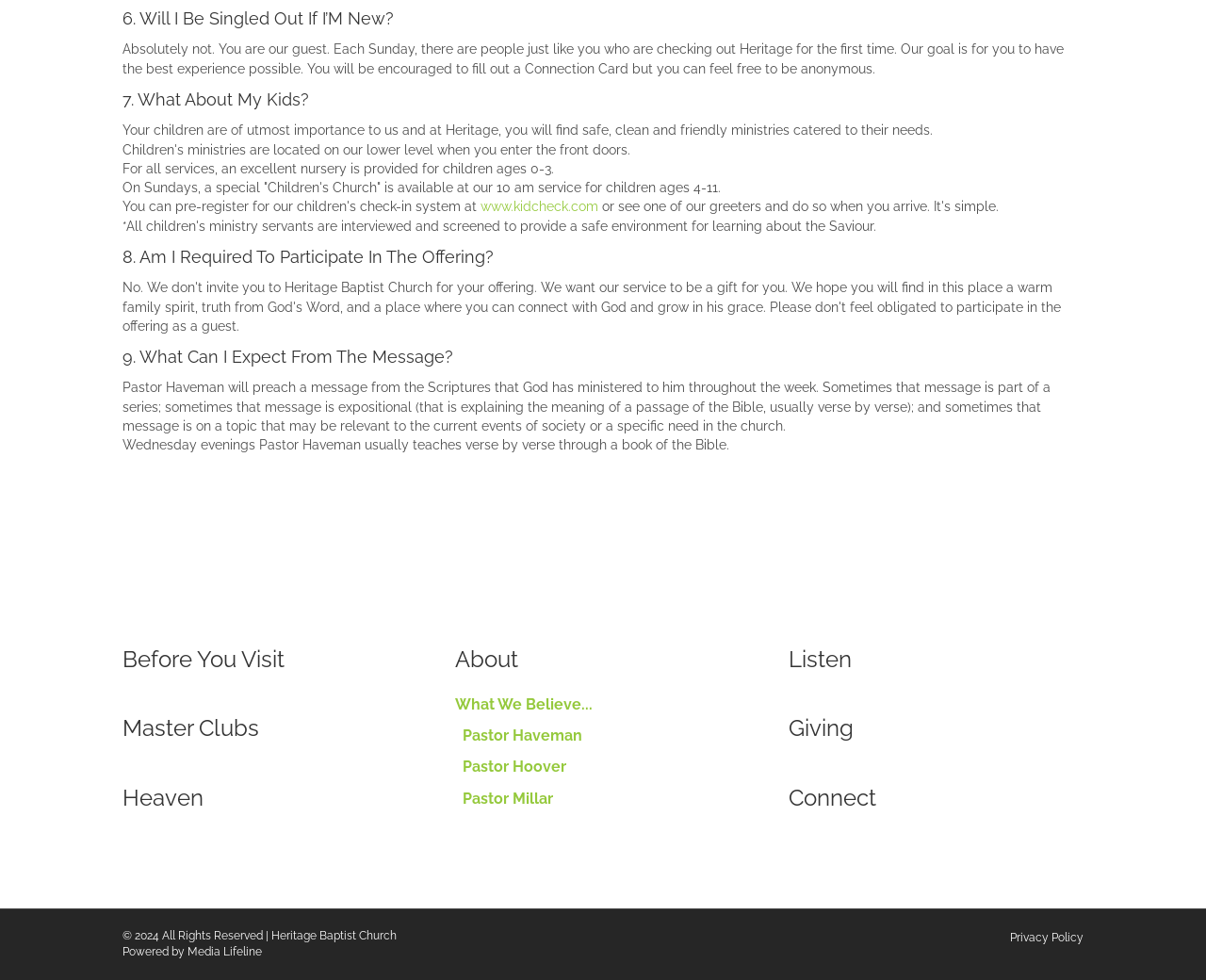Predict the bounding box of the UI element based on this description: "WordSmith site".

None